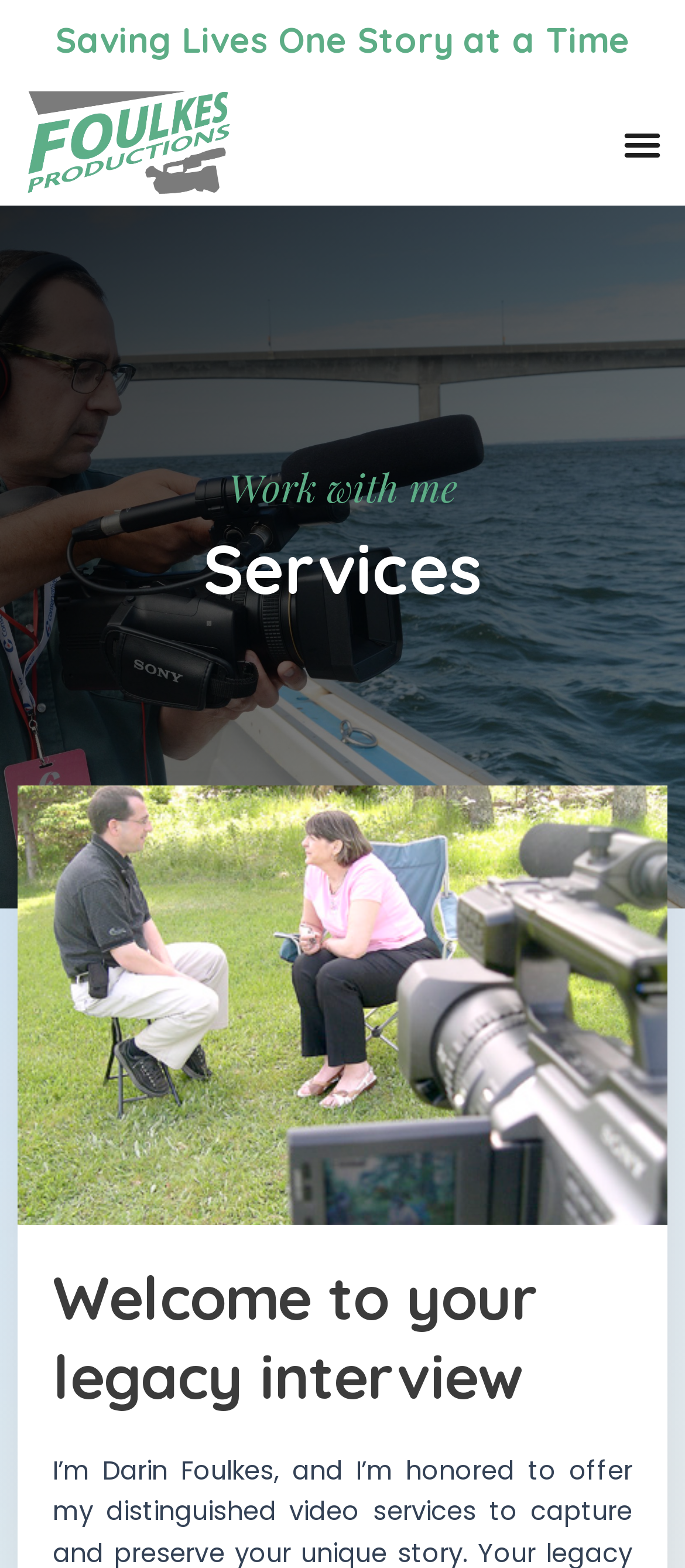What is the tone of the webpage's heading?
Please provide a single word or phrase in response based on the screenshot.

Inspirational